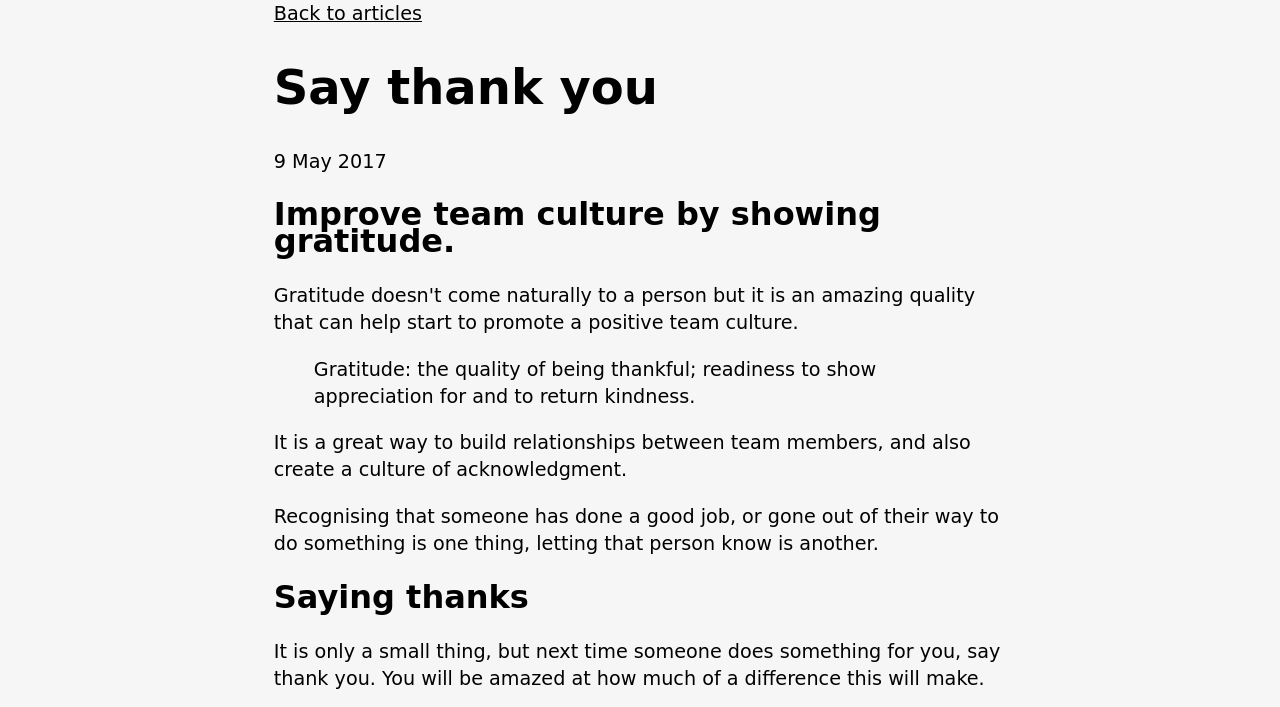What is the purpose of saying thank you?
From the screenshot, provide a brief answer in one word or phrase.

Build relationships and create a culture of acknowledgment